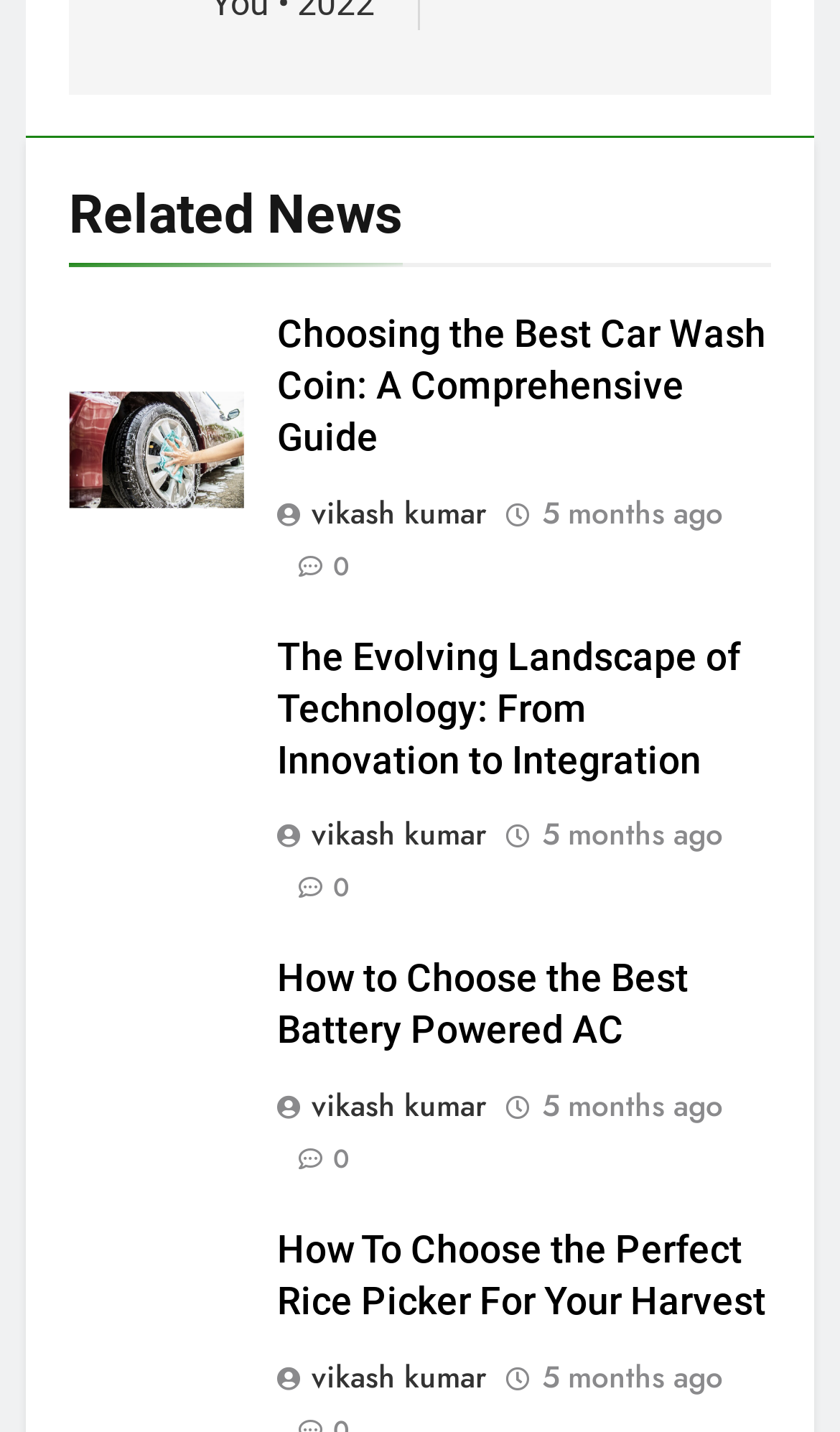Respond with a single word or phrase:
Who is the author of the second article?

Vikash Kumar